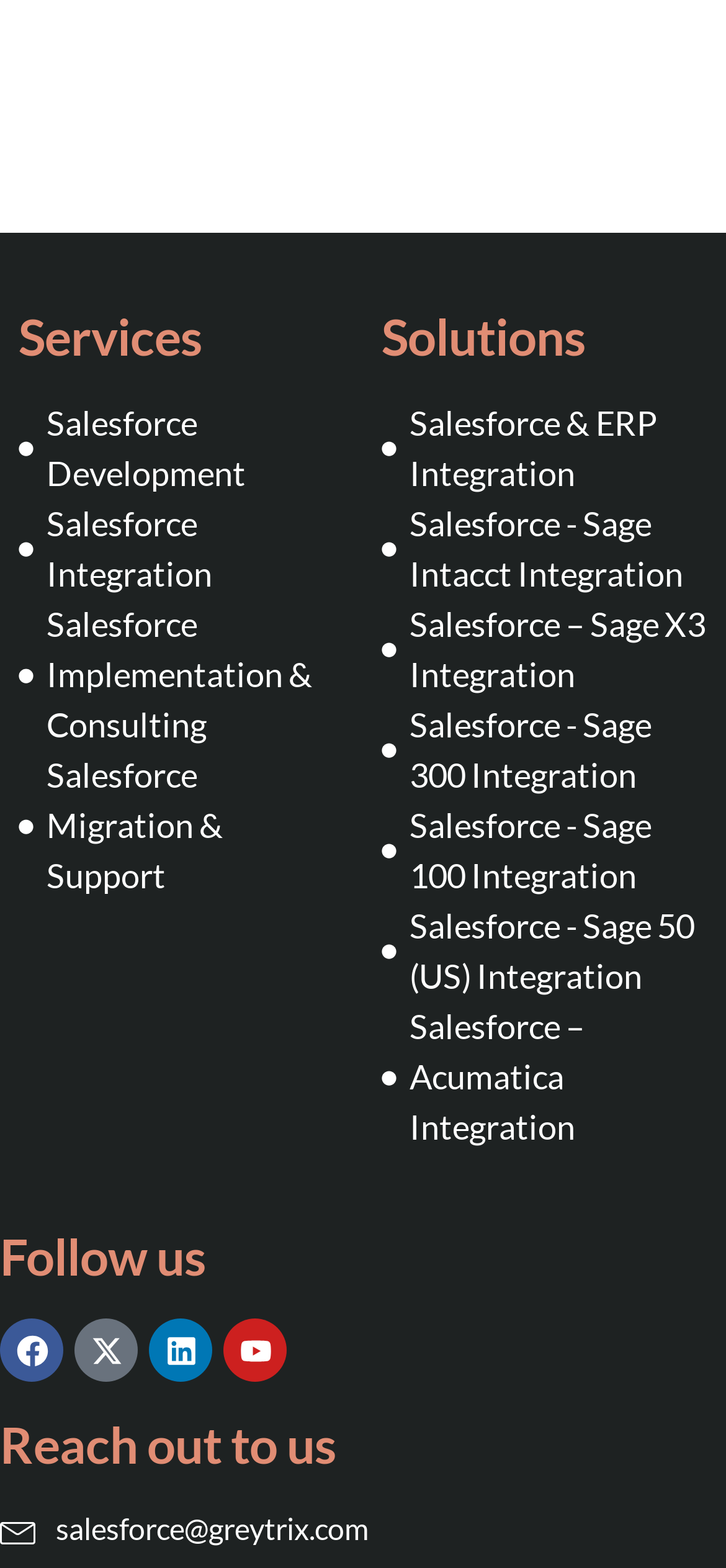Based on the image, give a detailed response to the question: What is the purpose of the links under 'Solutions'?

The links under 'Solutions' are labeled with various ERP systems and Salesforce integrations, indicating that their purpose is to show the different integrations offered by the company.